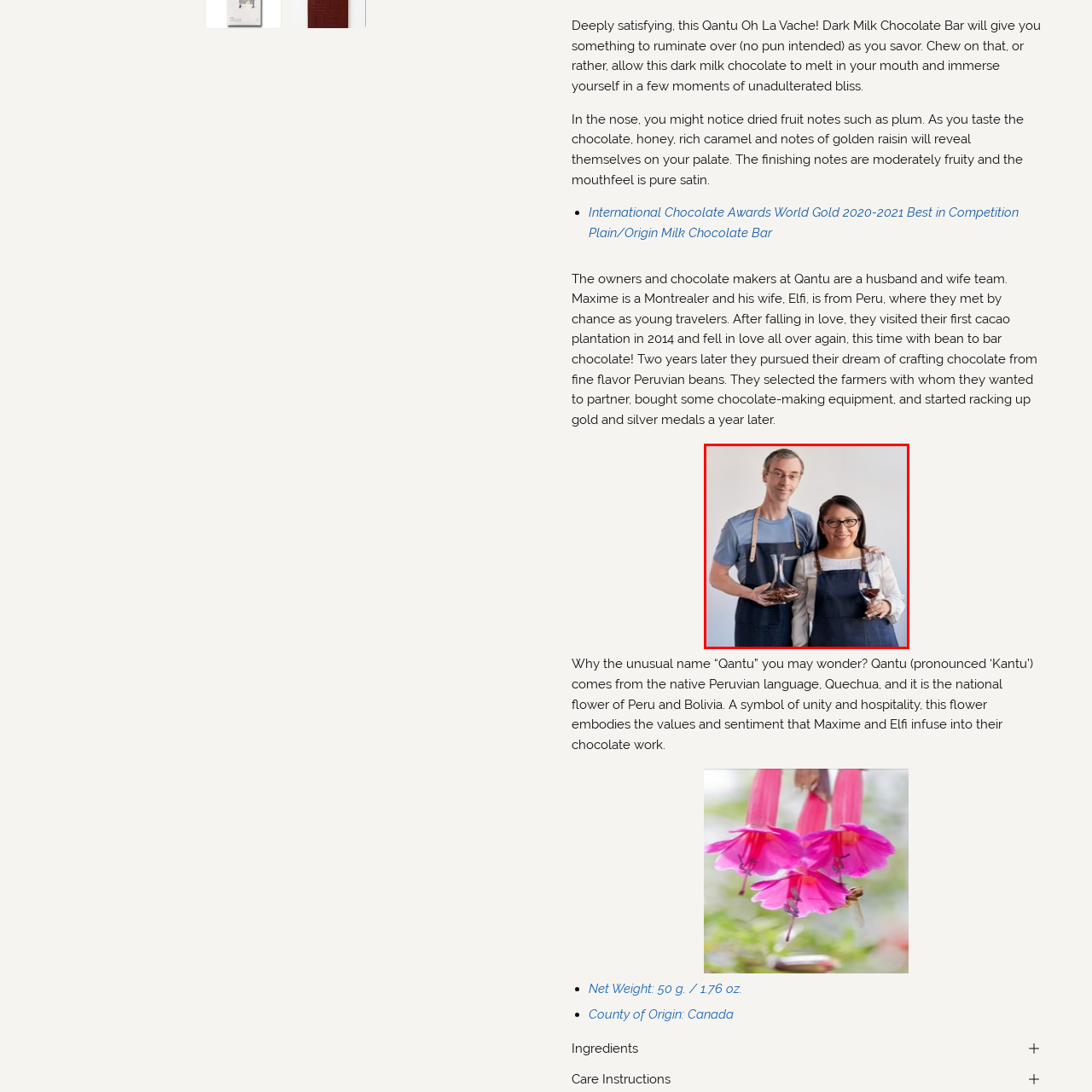What is Elfi holding?
Focus on the image highlighted by the red bounding box and deliver a thorough explanation based on what you see.

According to the caption, Elfi is holding a glass of dark chocolate drink, which embodies the rich flavors they create in their artisanal chocolate business.